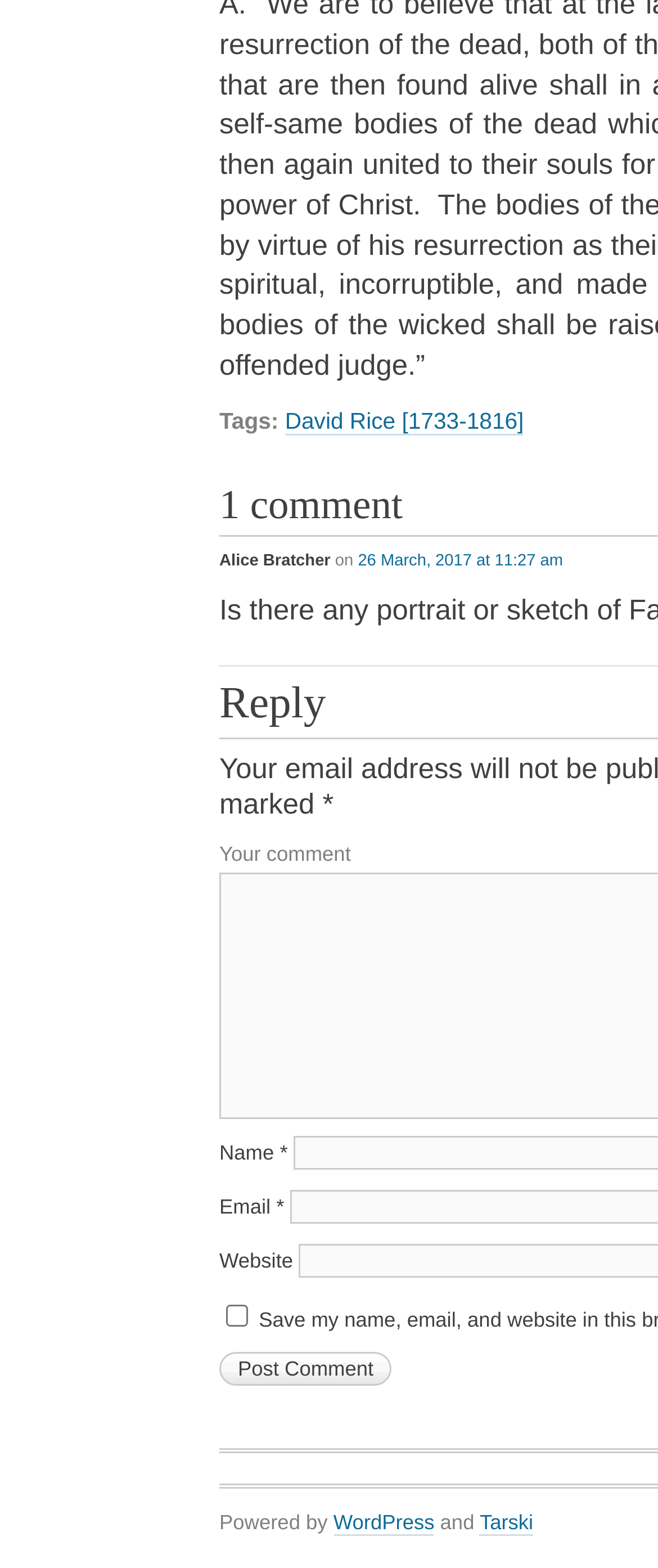Respond concisely with one word or phrase to the following query:
What is the purpose of the checkbox?

Save comment information